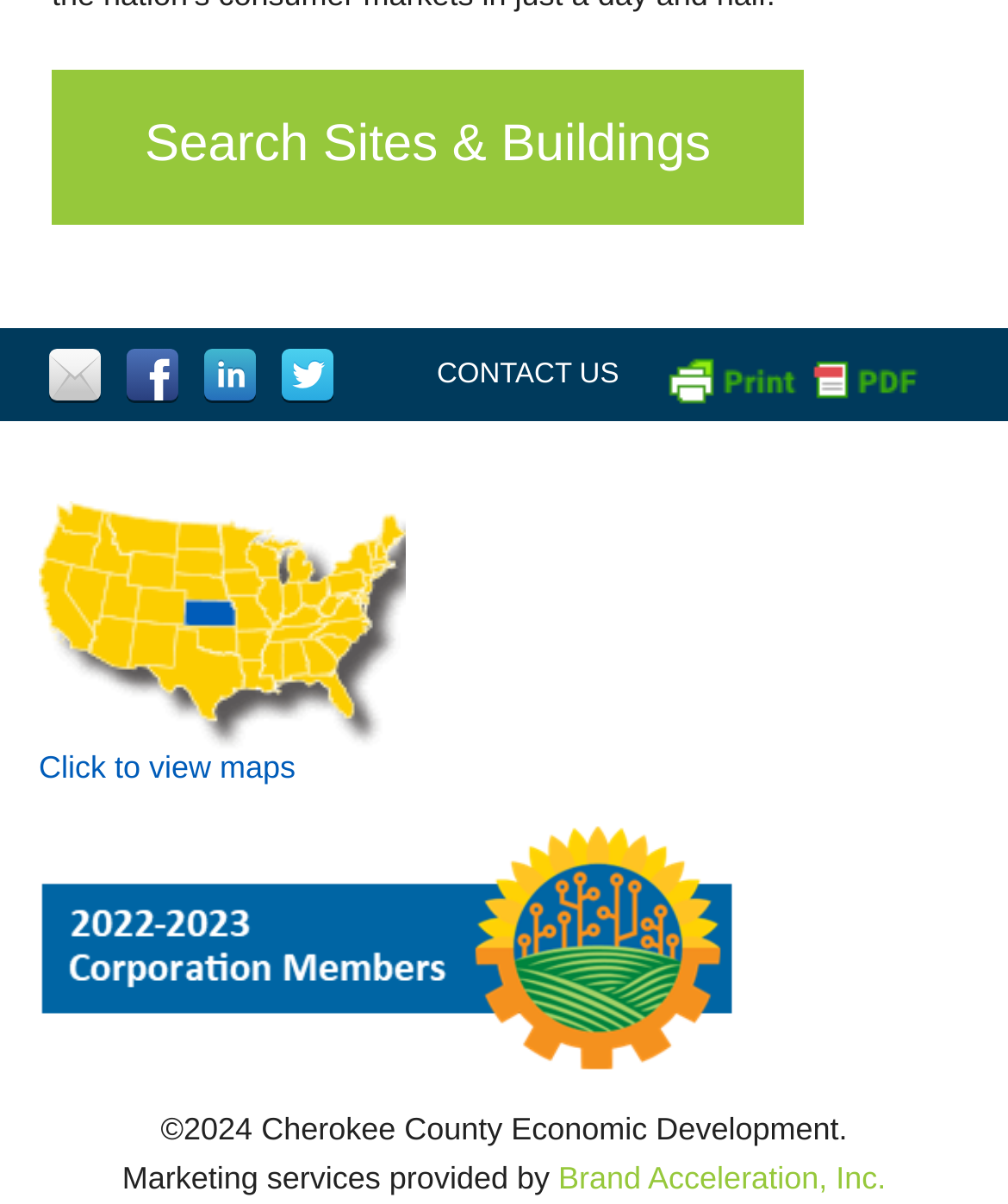Locate the bounding box coordinates of the clickable region to complete the following instruction: "View site map."

[0.433, 0.349, 0.565, 0.375]